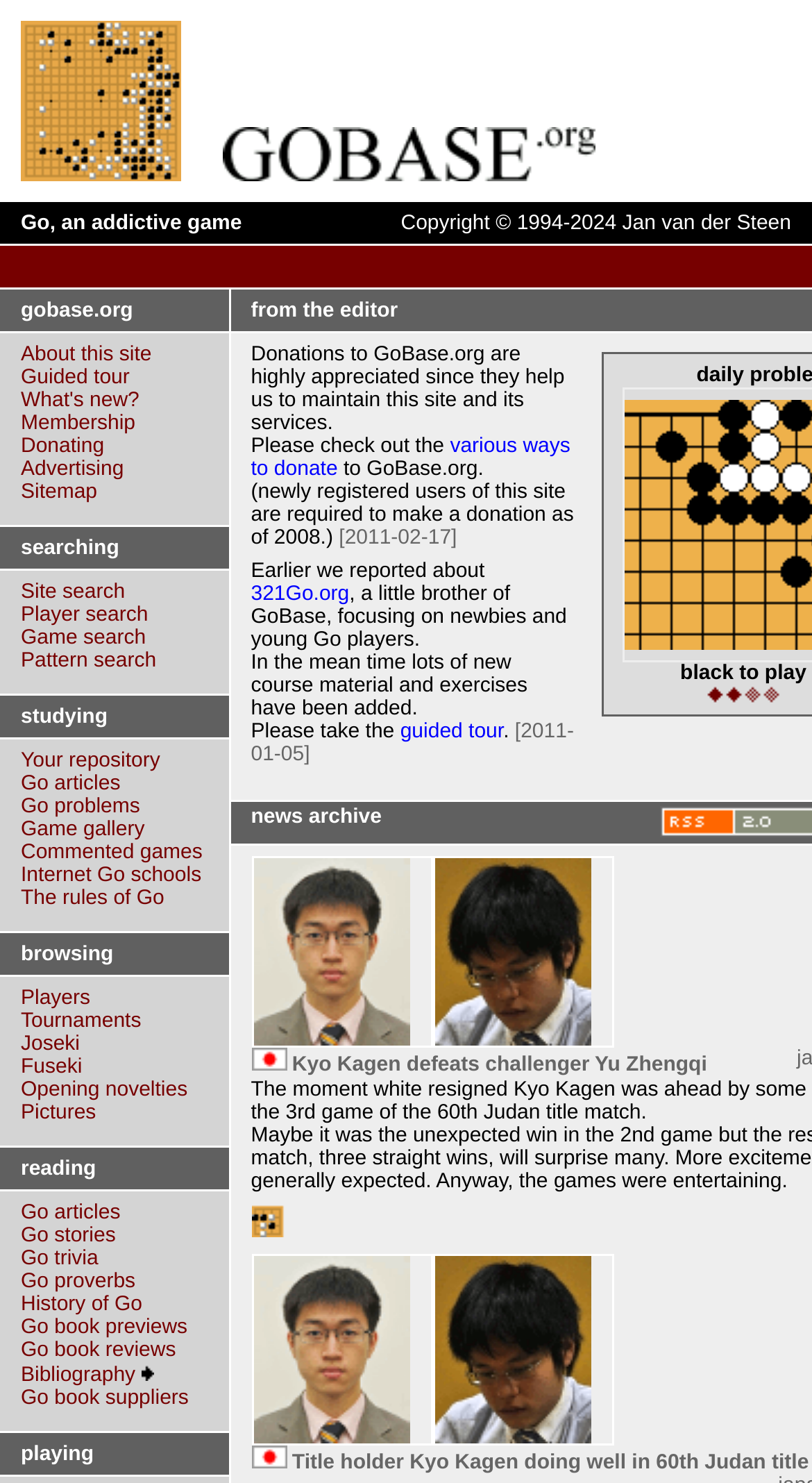Please give a concise answer to this question using a single word or phrase: 
What is the purpose of the 'Site search' feature?

To search the website